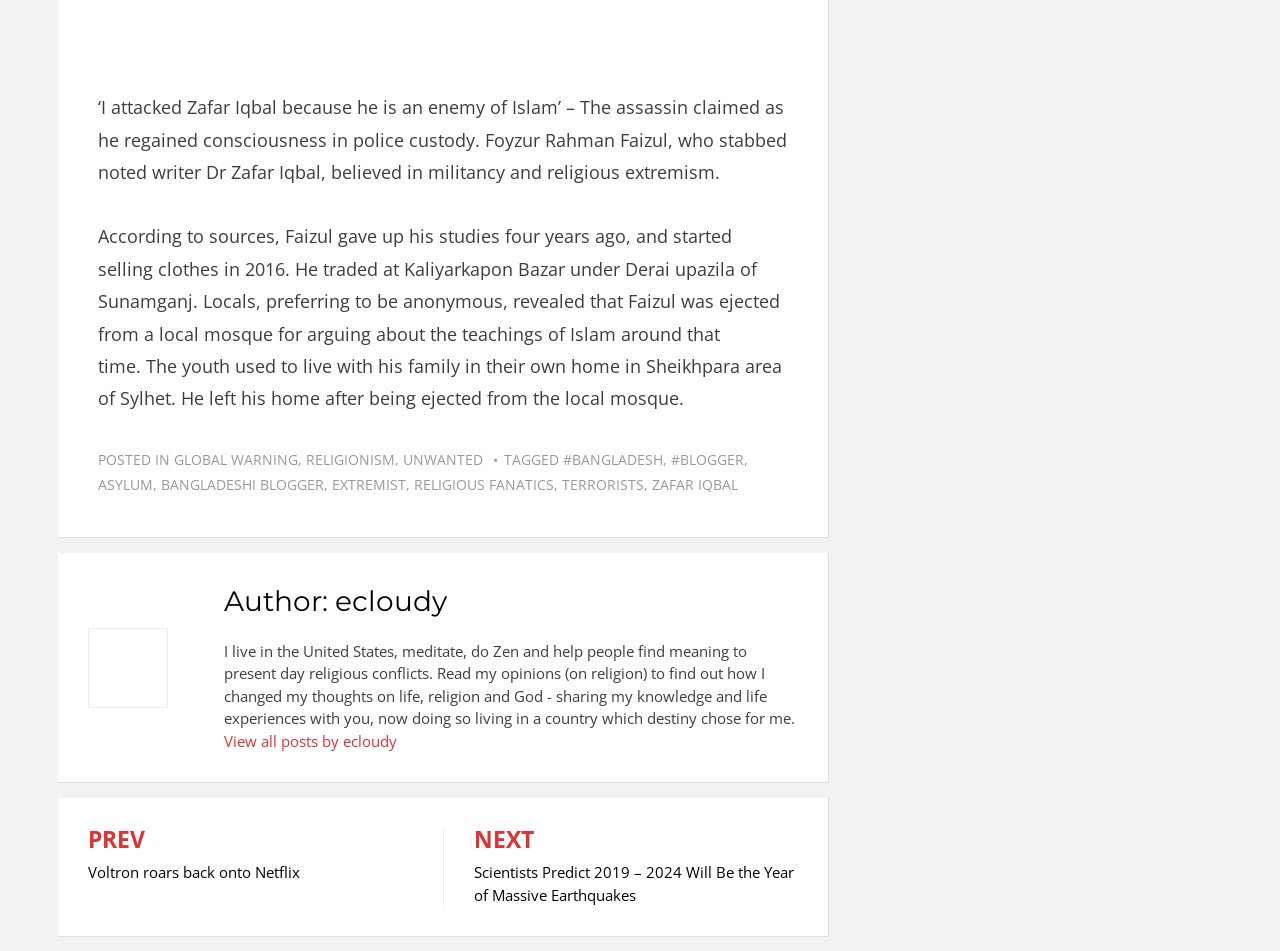Please answer the following query using a single word or phrase: 
What is the topic of the previous post?

Voltron